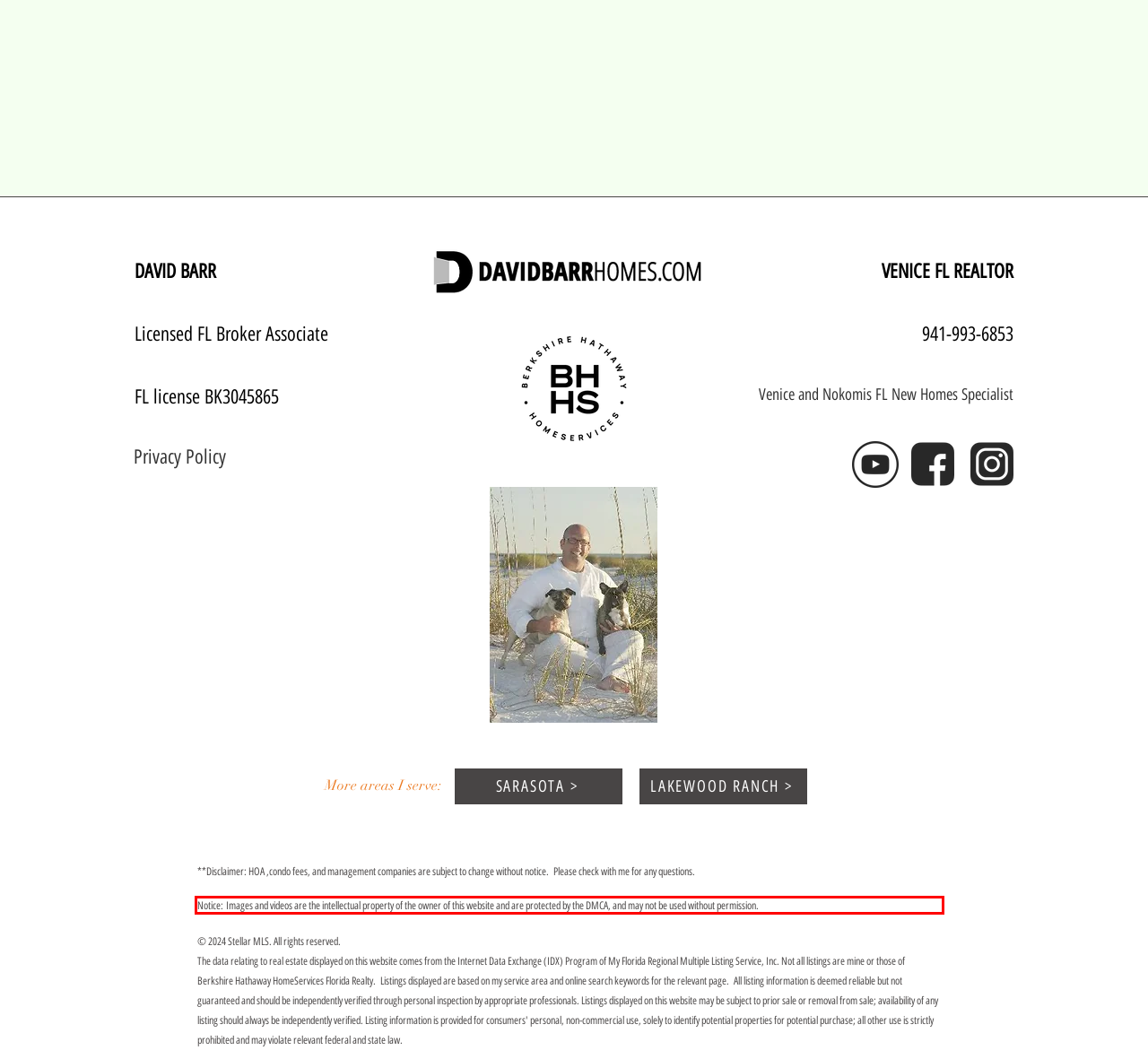Given a screenshot of a webpage, locate the red bounding box and extract the text it encloses.

Notice: Images and videos are the intellectual property of the owner of this website and are protected by the DMCA, and may not be used without permission.